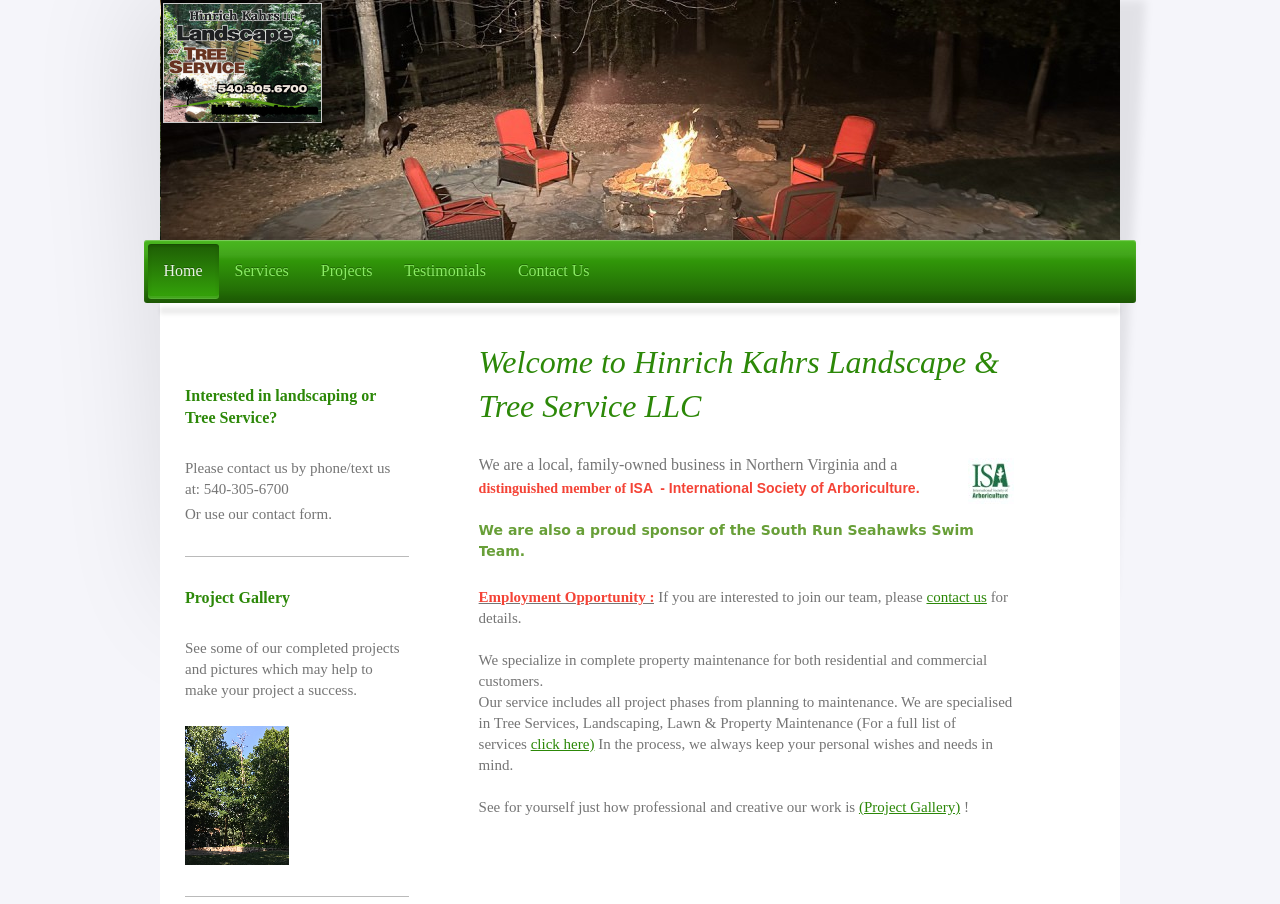Please reply to the following question with a single word or a short phrase:
What type of business is Hinrich Kahrs Landscape & Tree Service LLC?

Landscaping and Tree Service